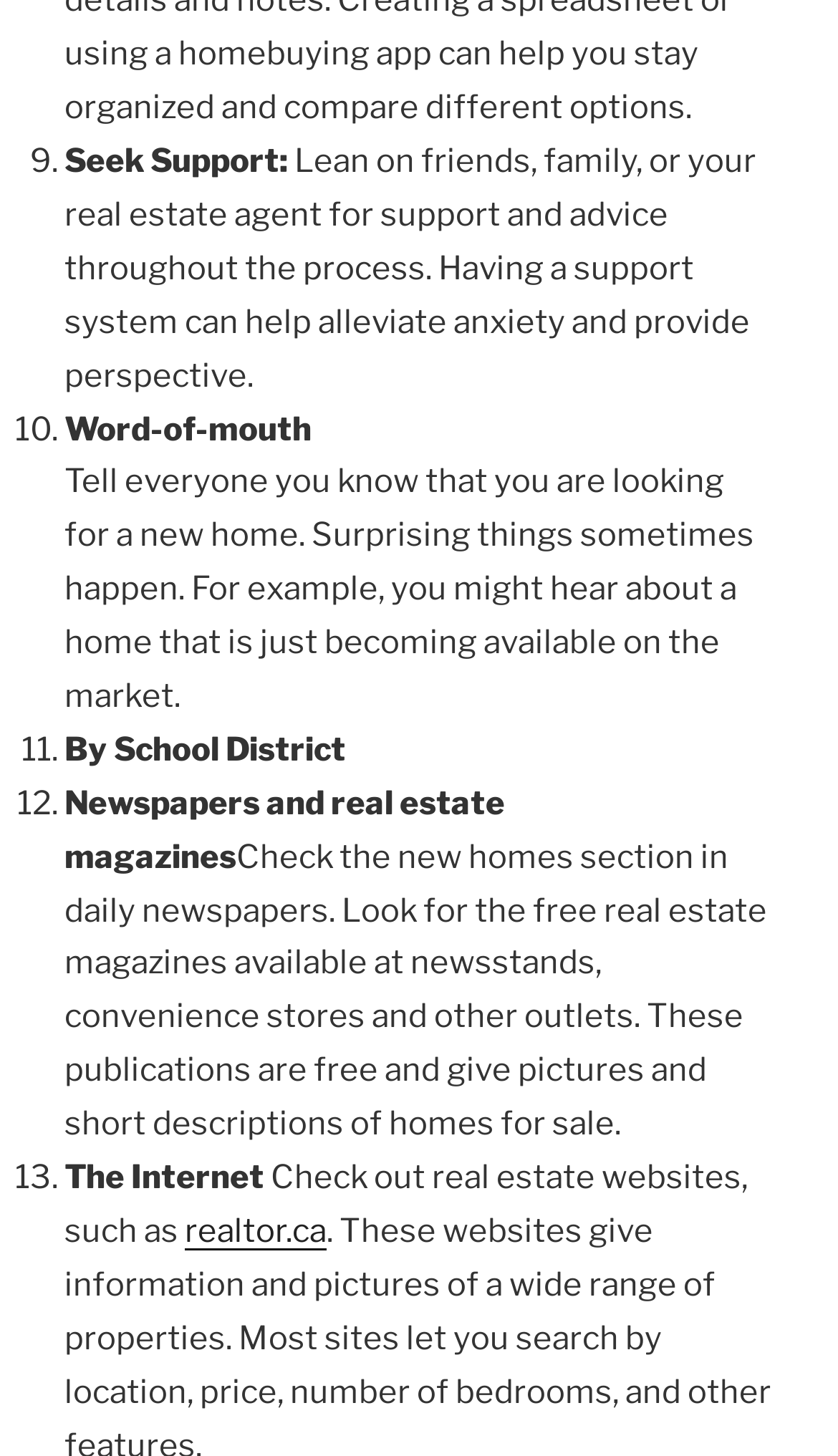What is the source of information mentioned in the twelfth tip?
Deliver a detailed and extensive answer to the question.

The twelfth tip is about checking the new homes section in daily newspapers and looking for free real estate magazines available at newsstands, convenience stores, and other outlets.